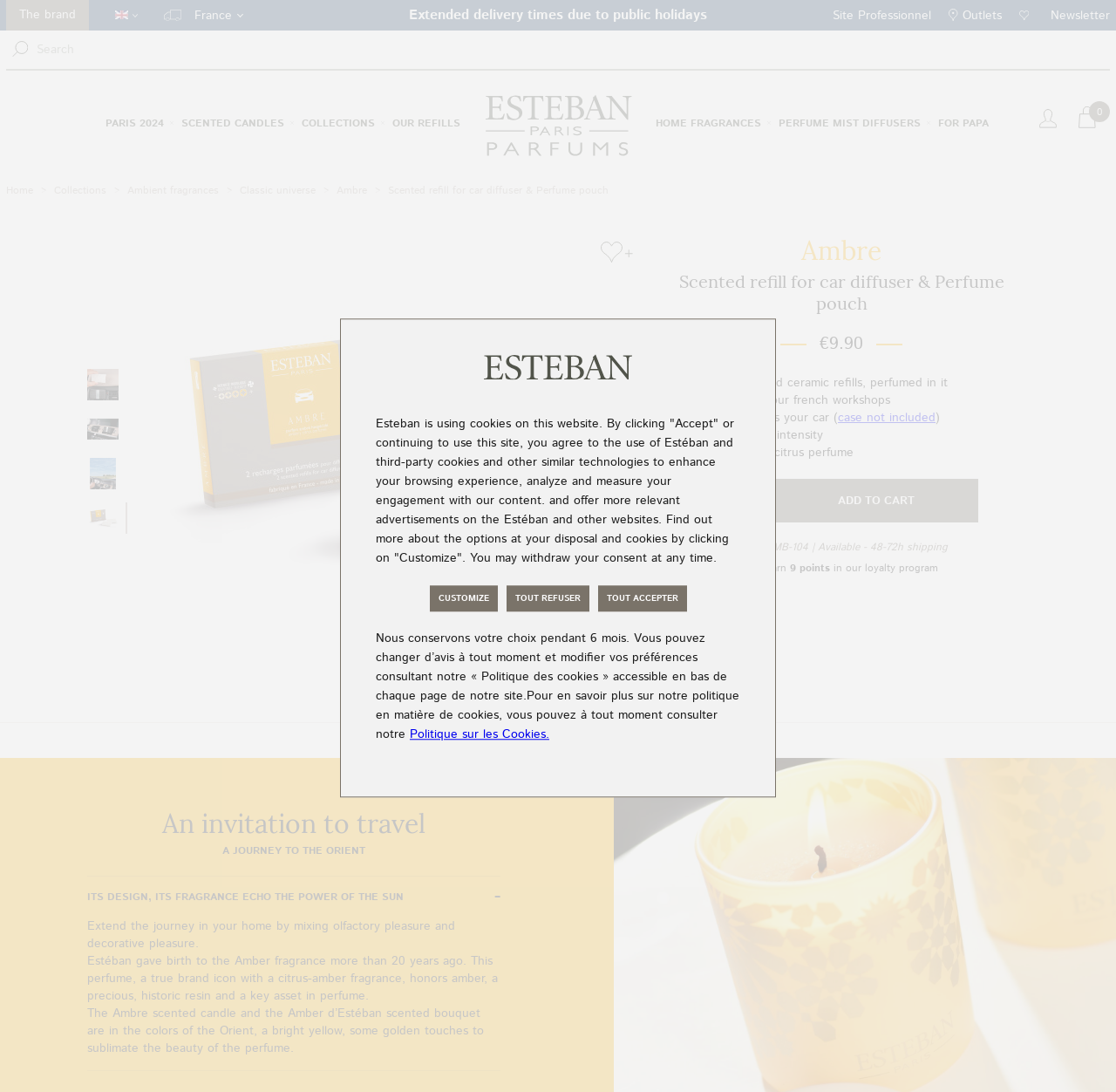Using the webpage screenshot, locate the HTML element that fits the following description and provide its bounding box: "Scented candles".

[0.162, 0.097, 0.255, 0.129]